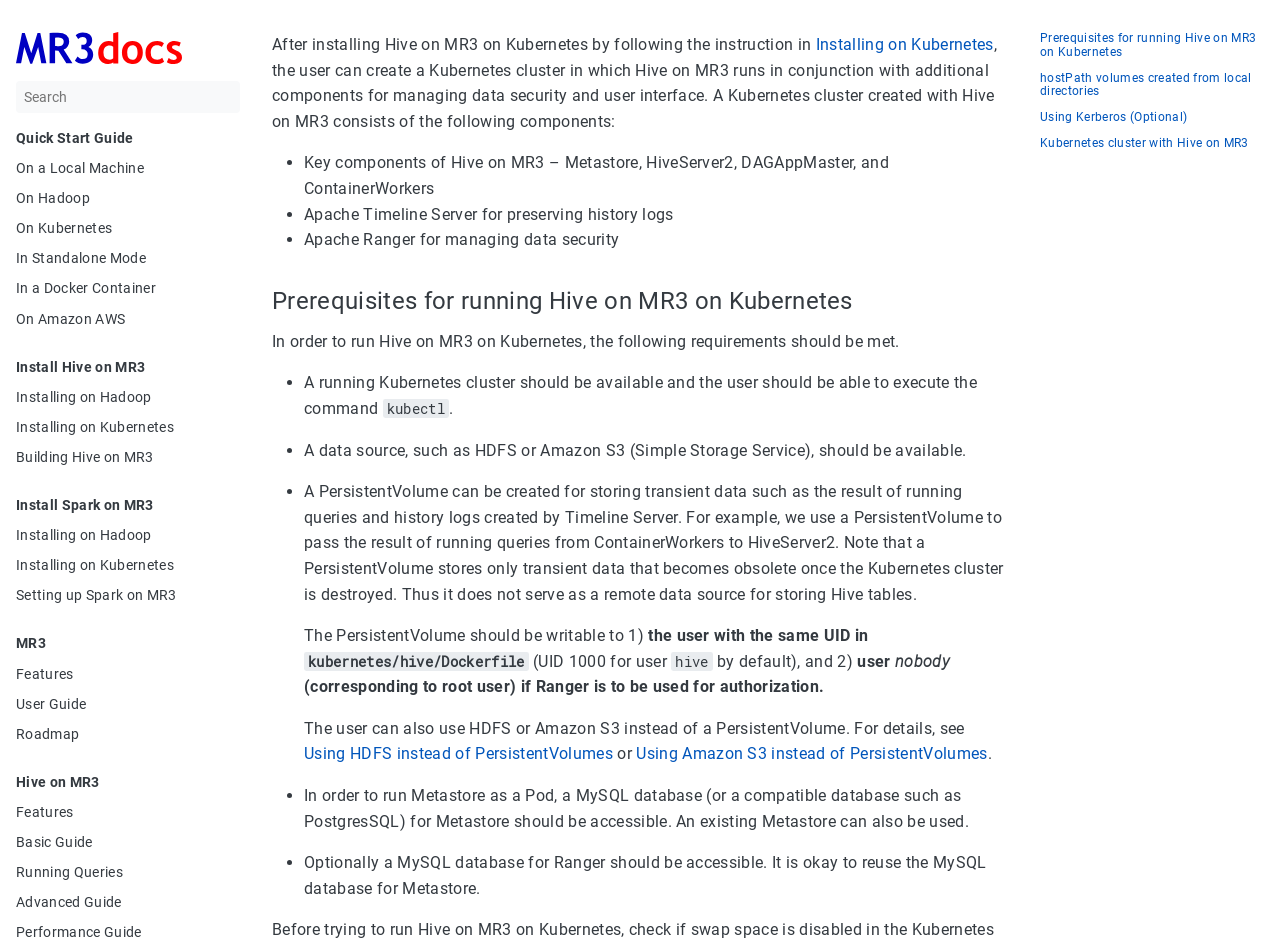Please specify the bounding box coordinates of the area that should be clicked to accomplish the following instruction: "Open HOSPA Facebook". The coordinates should consist of four float numbers between 0 and 1, i.e., [left, top, right, bottom].

None